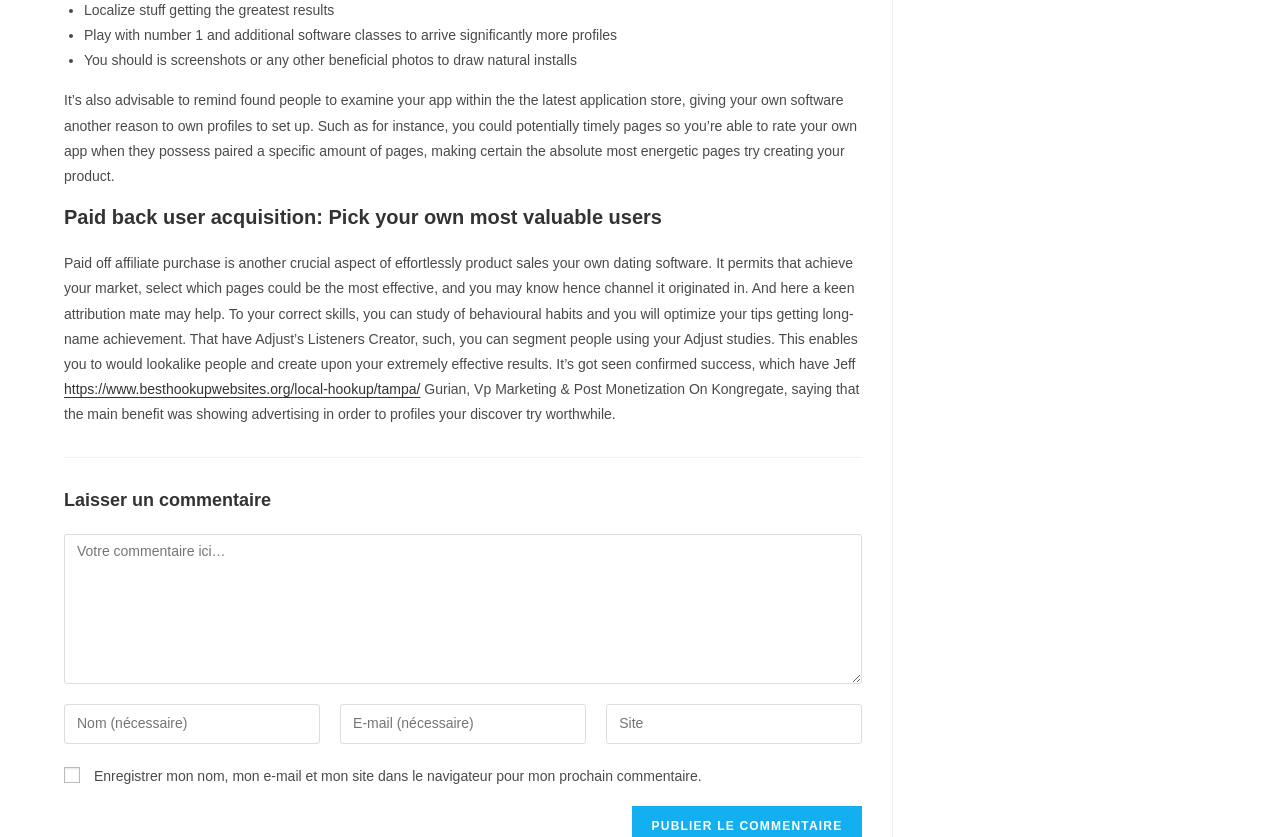Provide a thorough and detailed response to the question by examining the image: 
What type of software is being discussed?

The webpage is discussing strategies for marketing and promoting dating software, including tips for increasing installs and optimizing user acquisition.